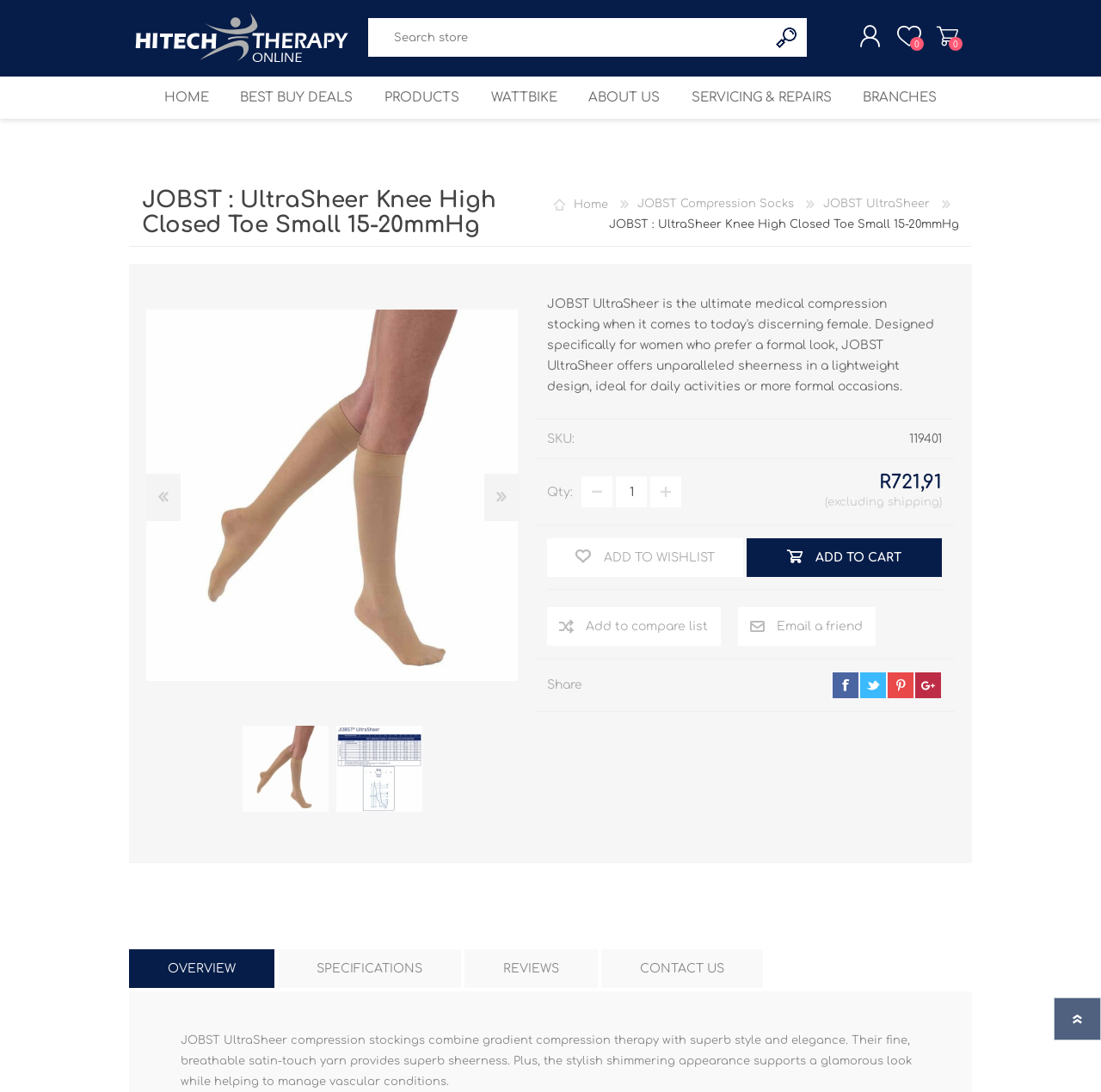From the element description: "Electrotherapy Specials", extract the bounding box coordinates of the UI element. The coordinates should be expressed as four float numbers between 0 and 1, in the order [left, top, right, bottom].

[0.241, 0.233, 0.49, 0.261]